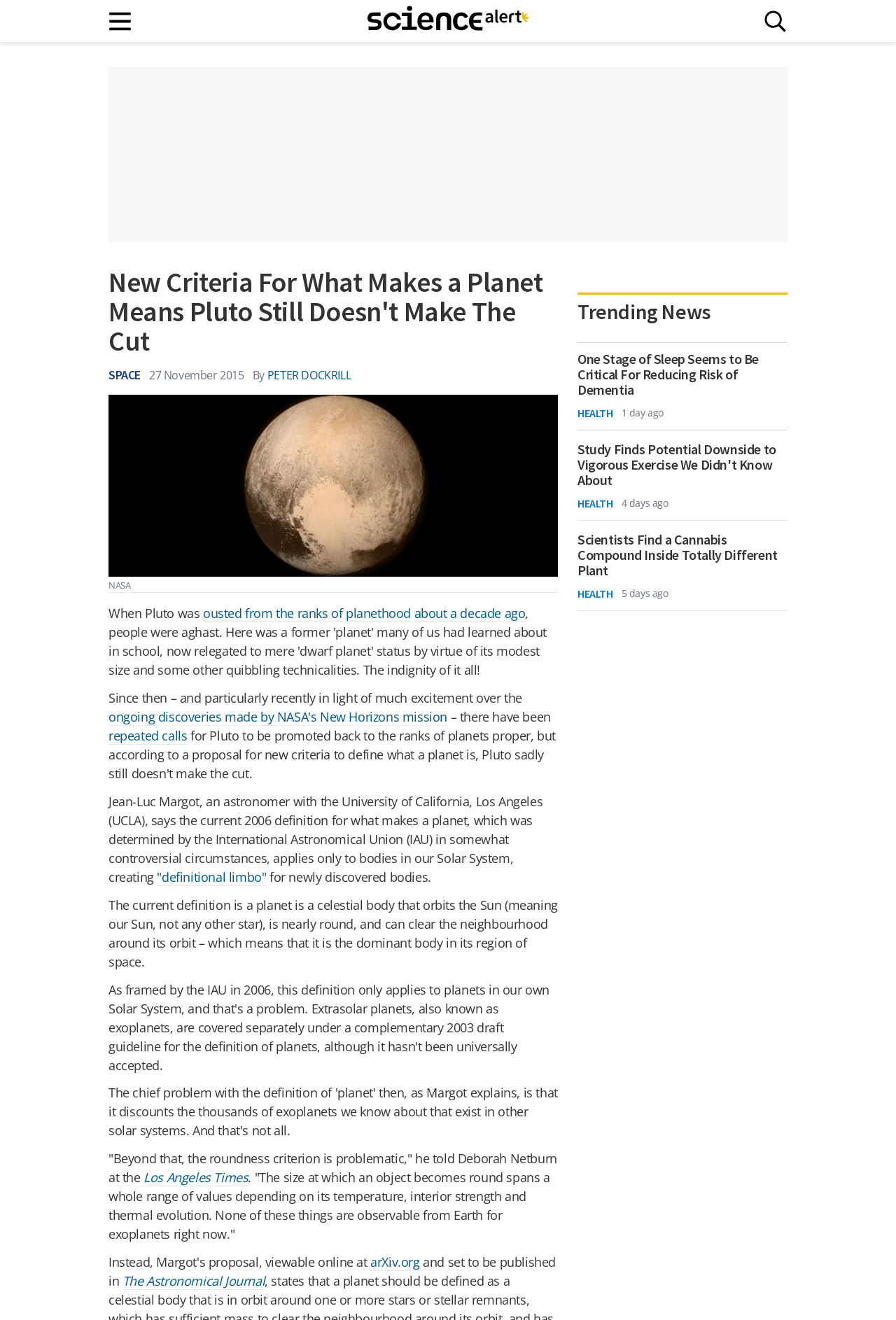Identify the bounding box of the HTML element described as: "Space".

[0.121, 0.278, 0.157, 0.291]